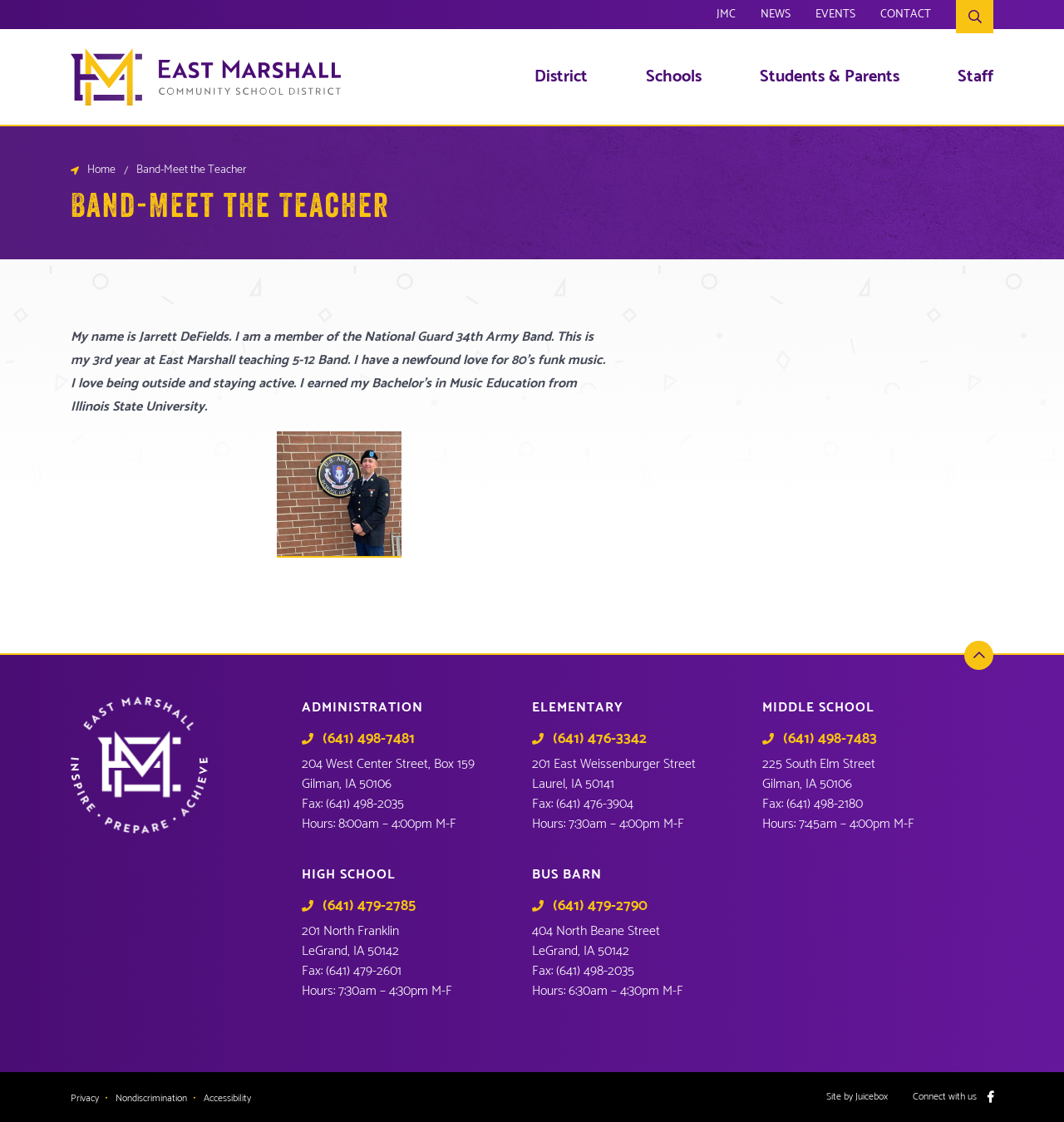From the screenshot, find the bounding box of the UI element matching this description: "School Email". Supply the bounding box coordinates in the form [left, top, right, bottom], each a float between 0 and 1.

[0.766, 0.158, 0.829, 0.171]